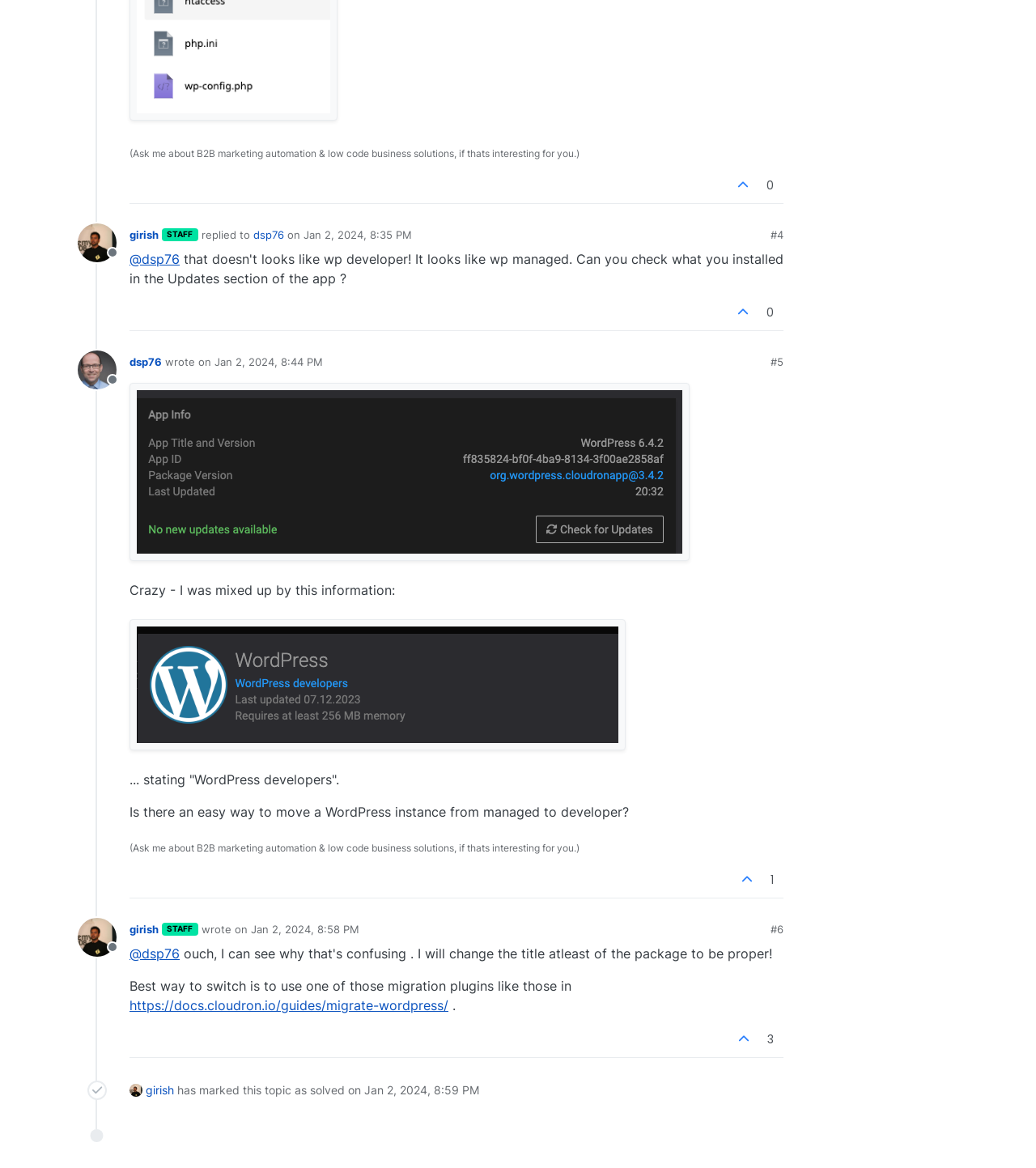Please find and report the bounding box coordinates of the element to click in order to perform the following action: "Visit the link". The coordinates should be expressed as four float numbers between 0 and 1, in the format [left, top, right, bottom].

[0.125, 0.854, 0.433, 0.868]